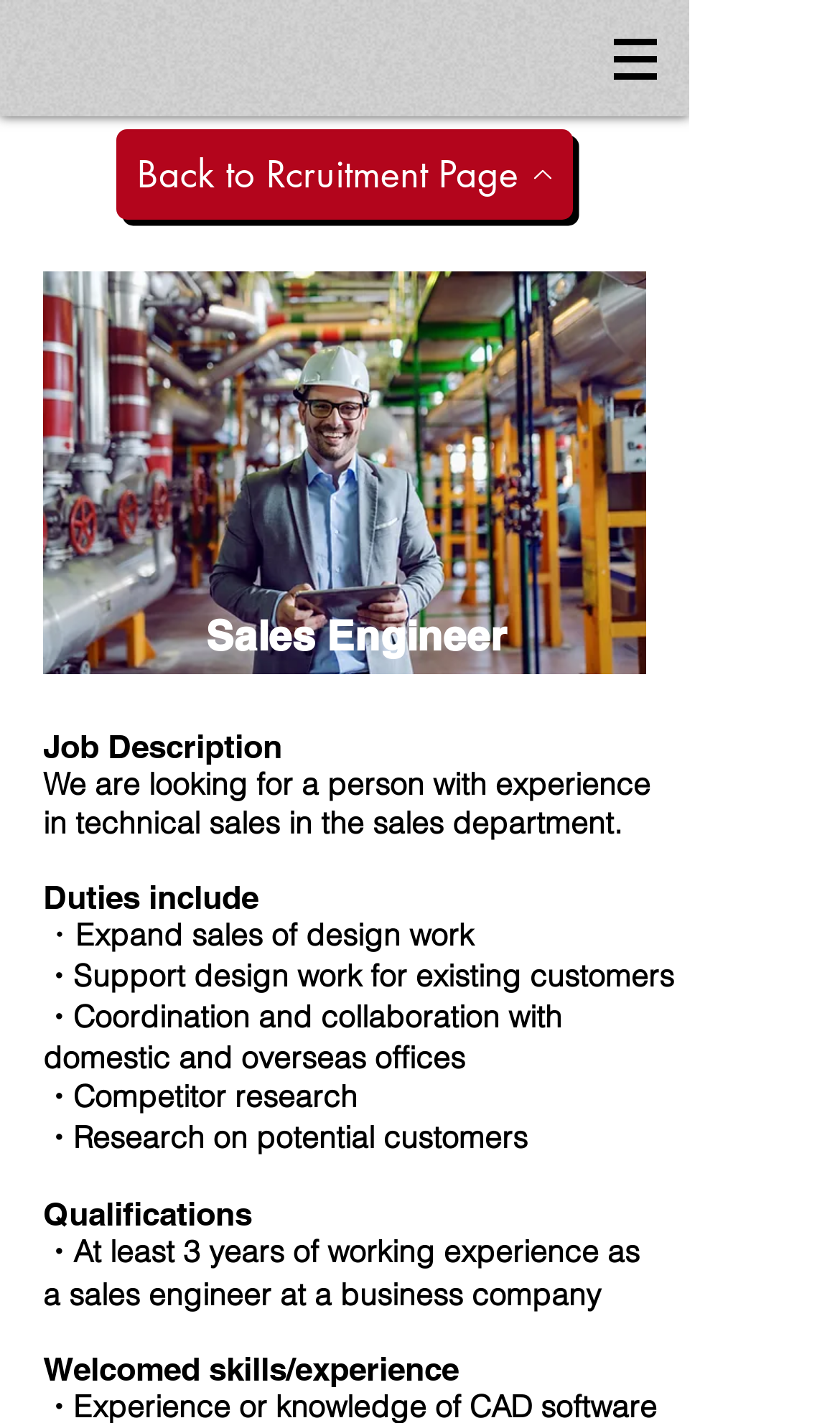Given the element description Back to Rcruitment Page, predict the bounding box coordinates for the UI element in the webpage screenshot. The format should be (top-left x, top-left y, bottom-right x, bottom-right y), and the values should be between 0 and 1.

[0.138, 0.091, 0.682, 0.154]